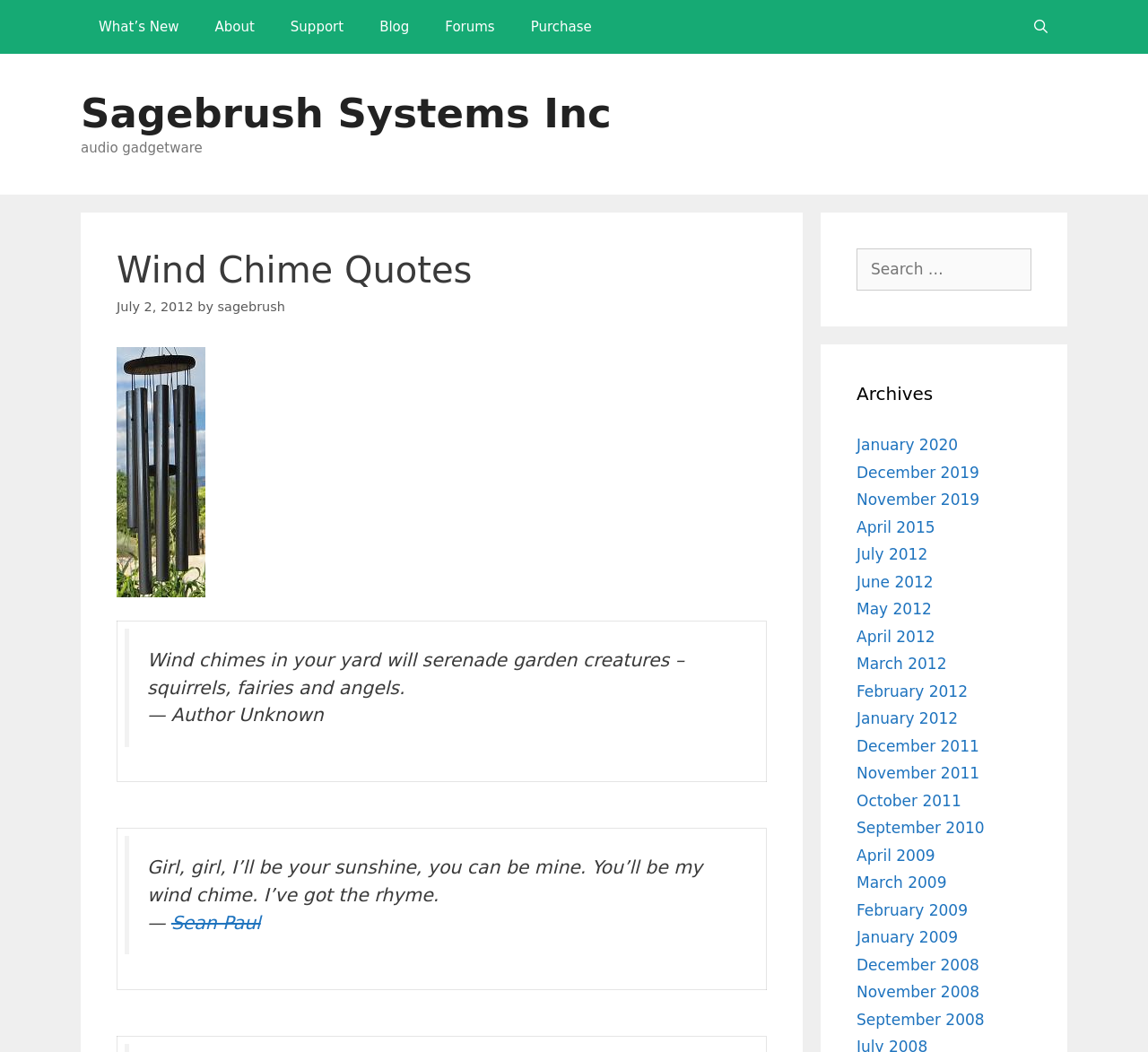Please find the bounding box coordinates of the element that you should click to achieve the following instruction: "Search for something in the search box". The coordinates should be presented as four float numbers between 0 and 1: [left, top, right, bottom].

[0.746, 0.236, 0.898, 0.276]